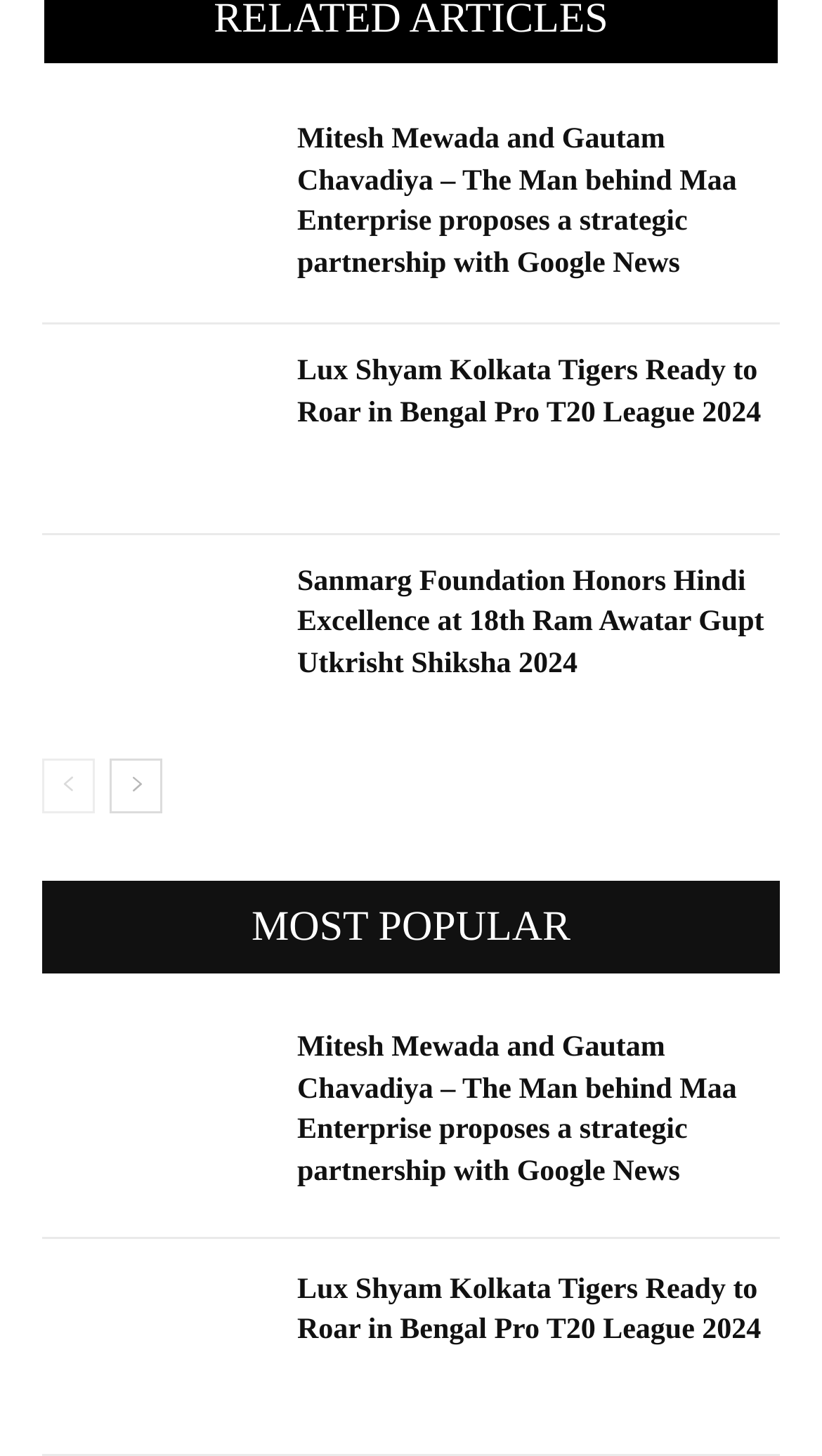Please reply to the following question using a single word or phrase: 
How many news articles are listed on this webpage?

At least 3